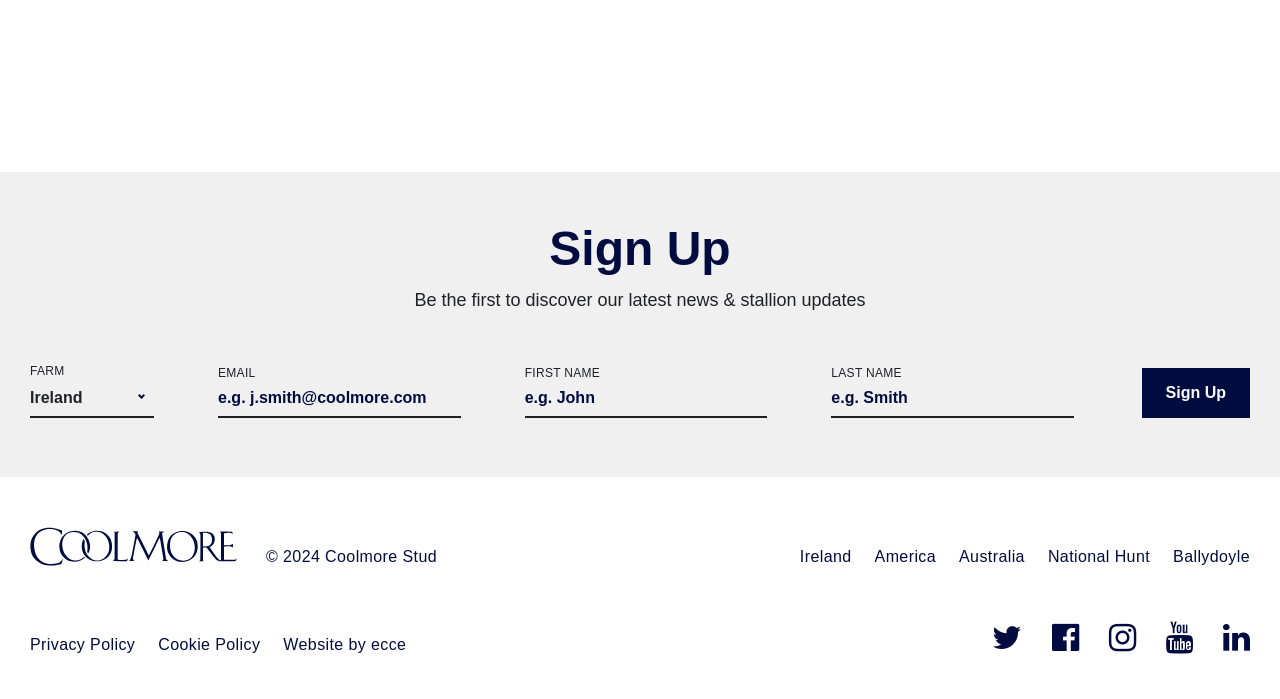Provide the bounding box coordinates of the area you need to click to execute the following instruction: "Visit Coolmore homepage".

[0.023, 0.754, 0.185, 0.815]